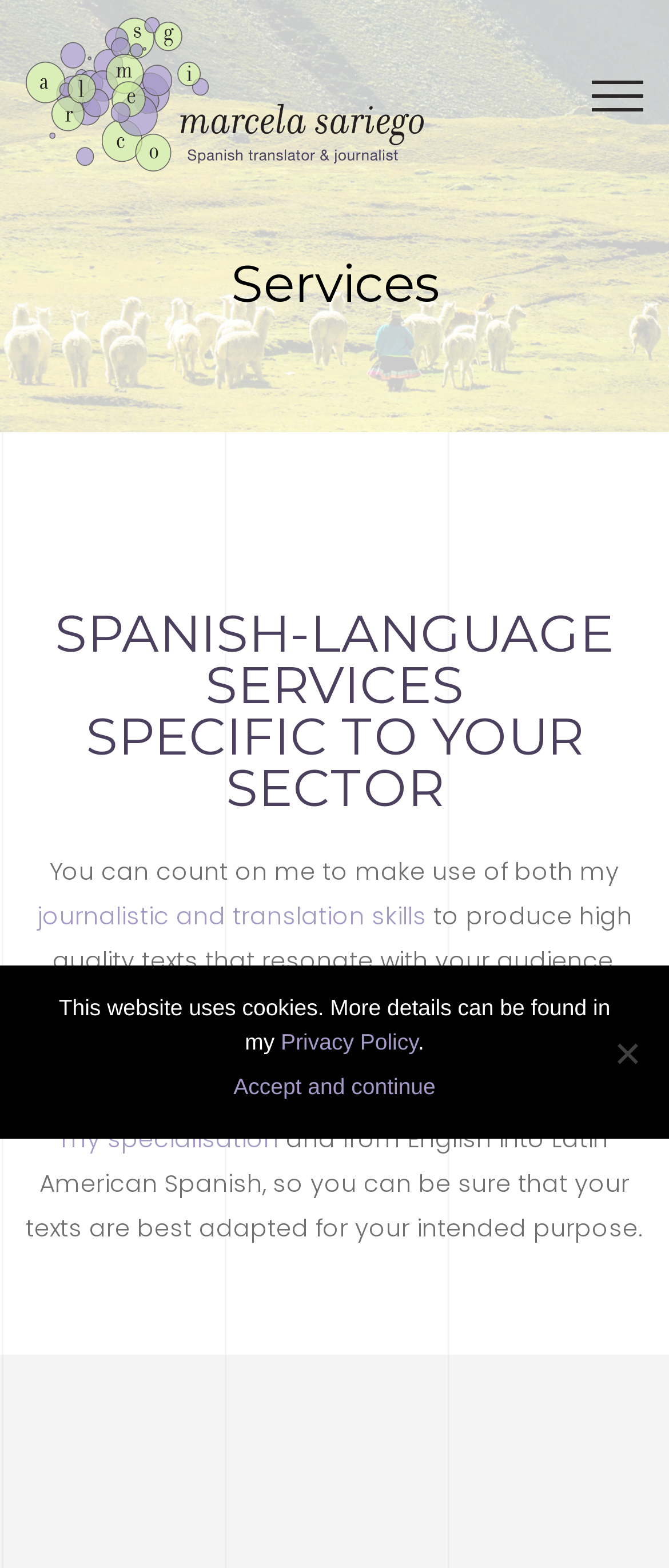What services are offered on this website?
Refer to the image and offer an in-depth and detailed answer to the question.

Based on the webpage content, specifically the heading 'Services' and the text 'SPANISH-LANGUAGE SERVICES SPECIFIC TO YOUR SECTOR', it can be inferred that the website offers translation, revision, and editorial services.